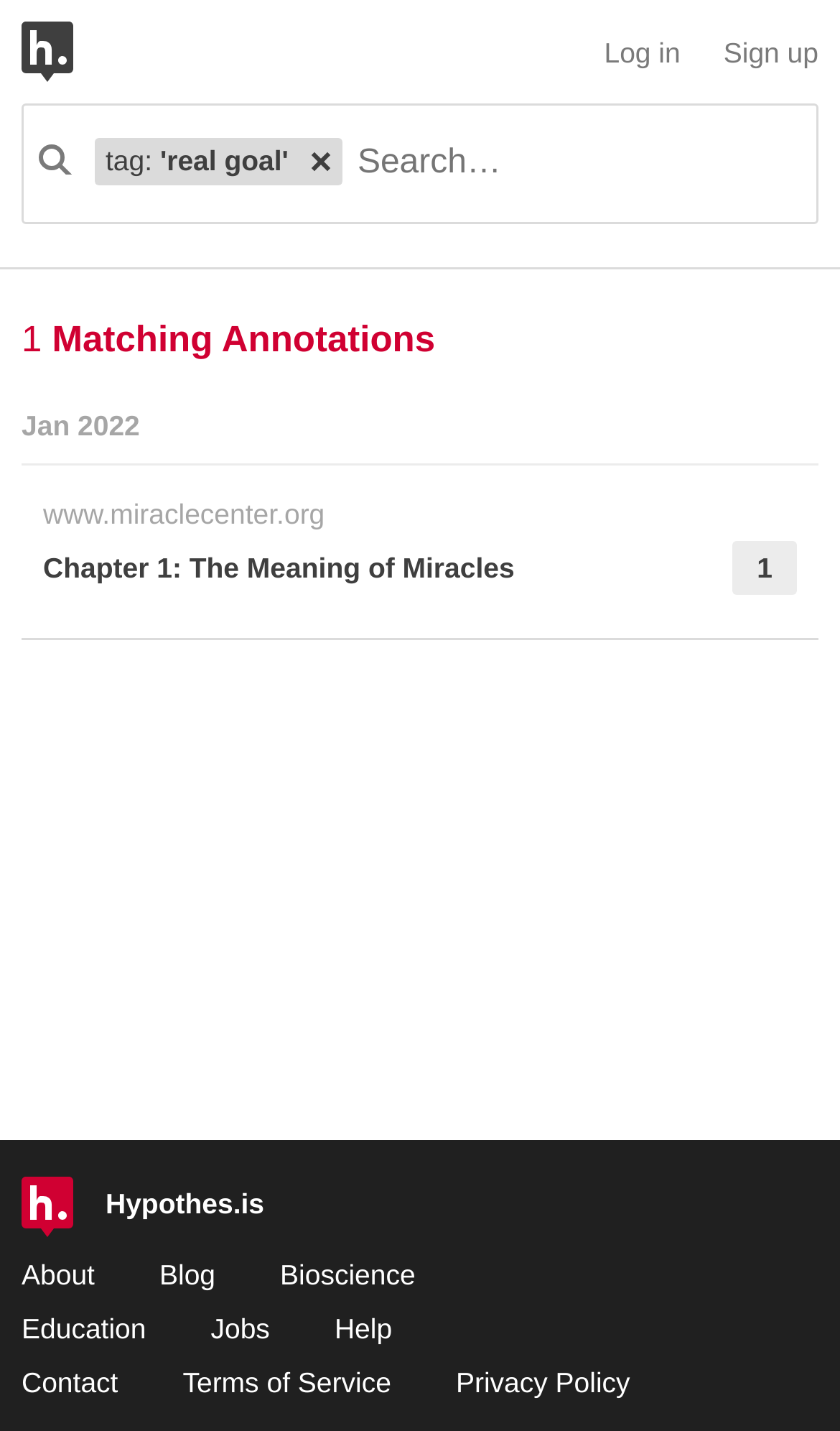Generate an in-depth caption that captures all aspects of the webpage.

The webpage is titled "Hypothesis" and appears to be a search-based platform for annotations. At the top left, there is a link to the Hypothesis homepage, accompanied by a small image. Next to it, a search bar spans across the top of the page, containing a small image, a text input field, and a button to remove search terms. A combobox for searching annotations is also present.

On the top right, there are links to log in and sign up. Below the search bar, the main content area begins, where a heading "Matching Annotations" is displayed. A list of search results grouped by date follows, with each result containing a date, a URL, a link to an annotation, and a note about the number of annotations added.

At the bottom of the page, there is a footer section with links to various resources, including Hypothes.is, About, Blog, Bioscience, Education, Jobs, Help, Contact, Terms of Service, and Privacy Policy. Each of these links is accompanied by a small image.